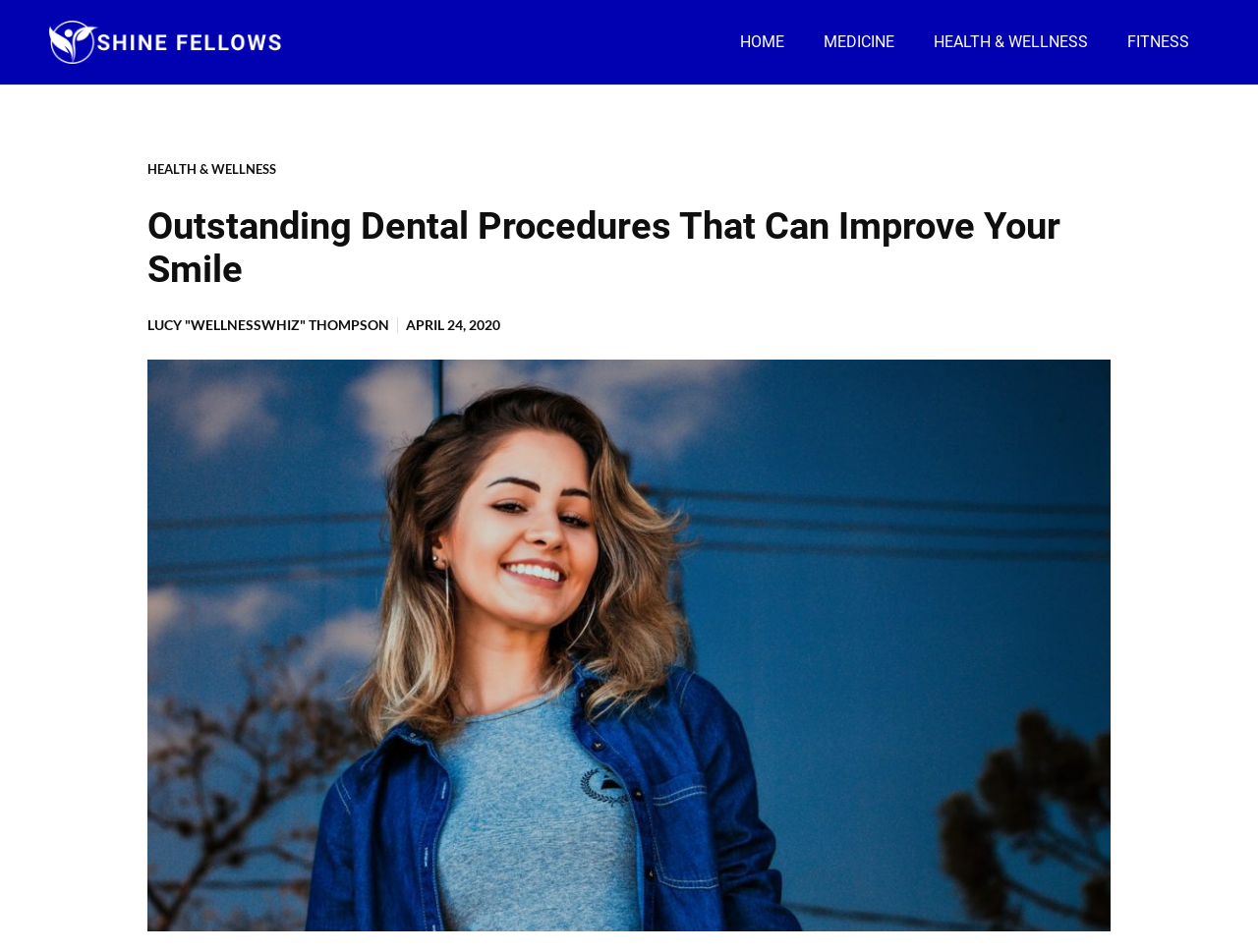Specify the bounding box coordinates of the element's area that should be clicked to execute the given instruction: "read about Outstanding Dental Procedures". The coordinates should be four float numbers between 0 and 1, i.e., [left, top, right, bottom].

[0.117, 0.214, 0.883, 0.305]